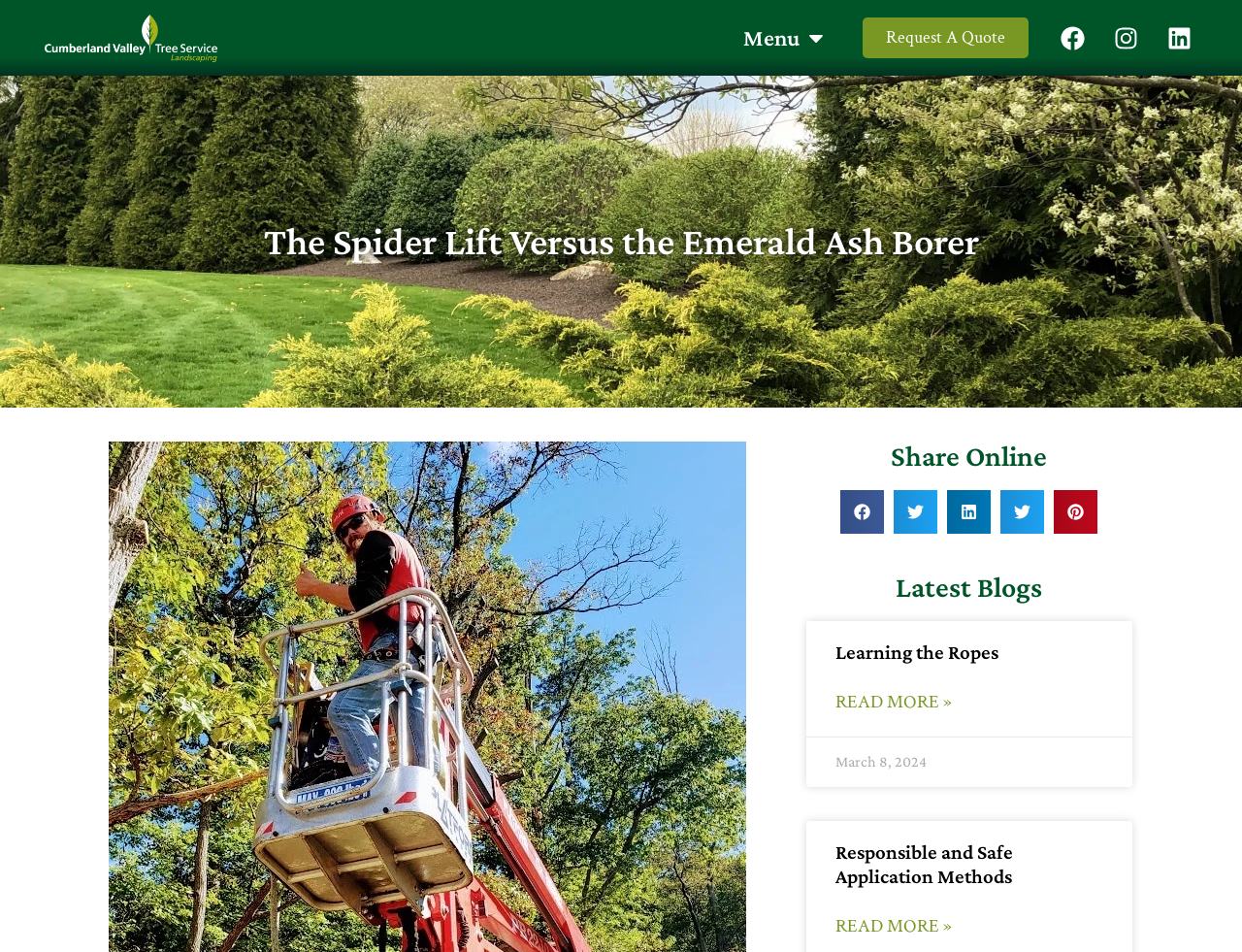Describe all the key features of the webpage in detail.

The webpage appears to be a blog or article page from Cumberland Valley Tree Service, a landscaping company. At the top left, there is a logo of the company, accompanied by a navigation menu toggle button. To the right of the logo, there are links to request a quote, as well as social media links to Facebook, Instagram, and LinkedIn, each with its respective icon.

Below the top navigation bar, there is a main heading that reads "The Spider Lift Versus the Emerald Ash Borer". This heading is centered and takes up most of the width of the page.

Further down, there is a section with a heading "Share Online", which contains buttons to share the article on various social media platforms, including Facebook, Twitter, LinkedIn, and Pinterest. Each button has an icon representing the respective platform.

Below the sharing section, there is a heading "Latest Blogs", which introduces a list of blog articles. The first article is titled "Learning the Ropes" and has a link to read more about it. The article also displays the date "March 8, 2024". The second article is titled "Responsible and Safe Application Methods" and also has a link to read more about it.

Overall, the webpage has a clean and organized structure, with clear headings and concise text. The use of icons and buttons adds a touch of visual appeal to the page.